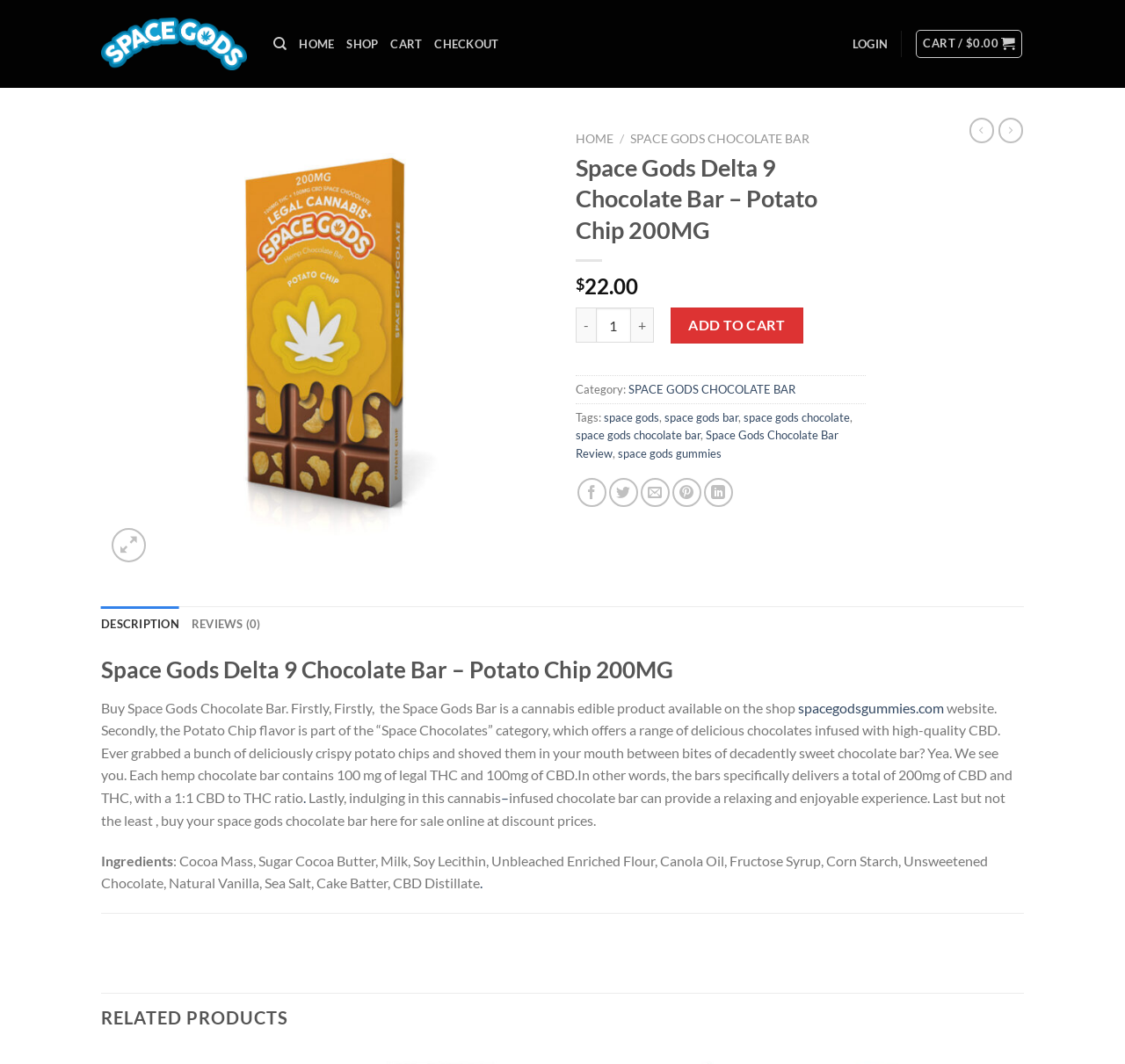Provide your answer to the question using just one word or phrase: What is the quantity of the product that can be added to the cart?

1-0